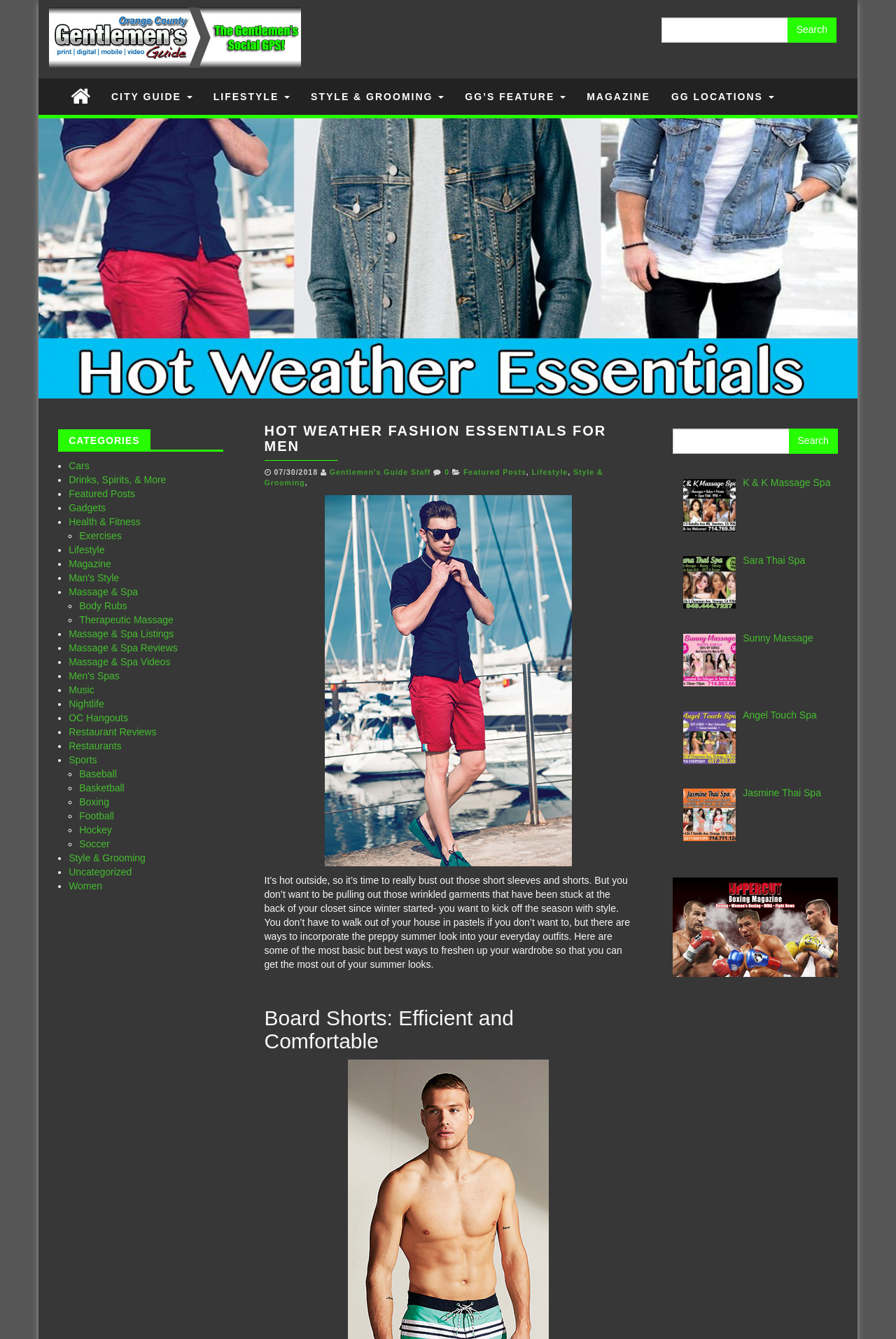Provide a brief response to the question below using a single word or phrase: 
What is the main topic of the webpage?

Hot weather fashion essentials for men